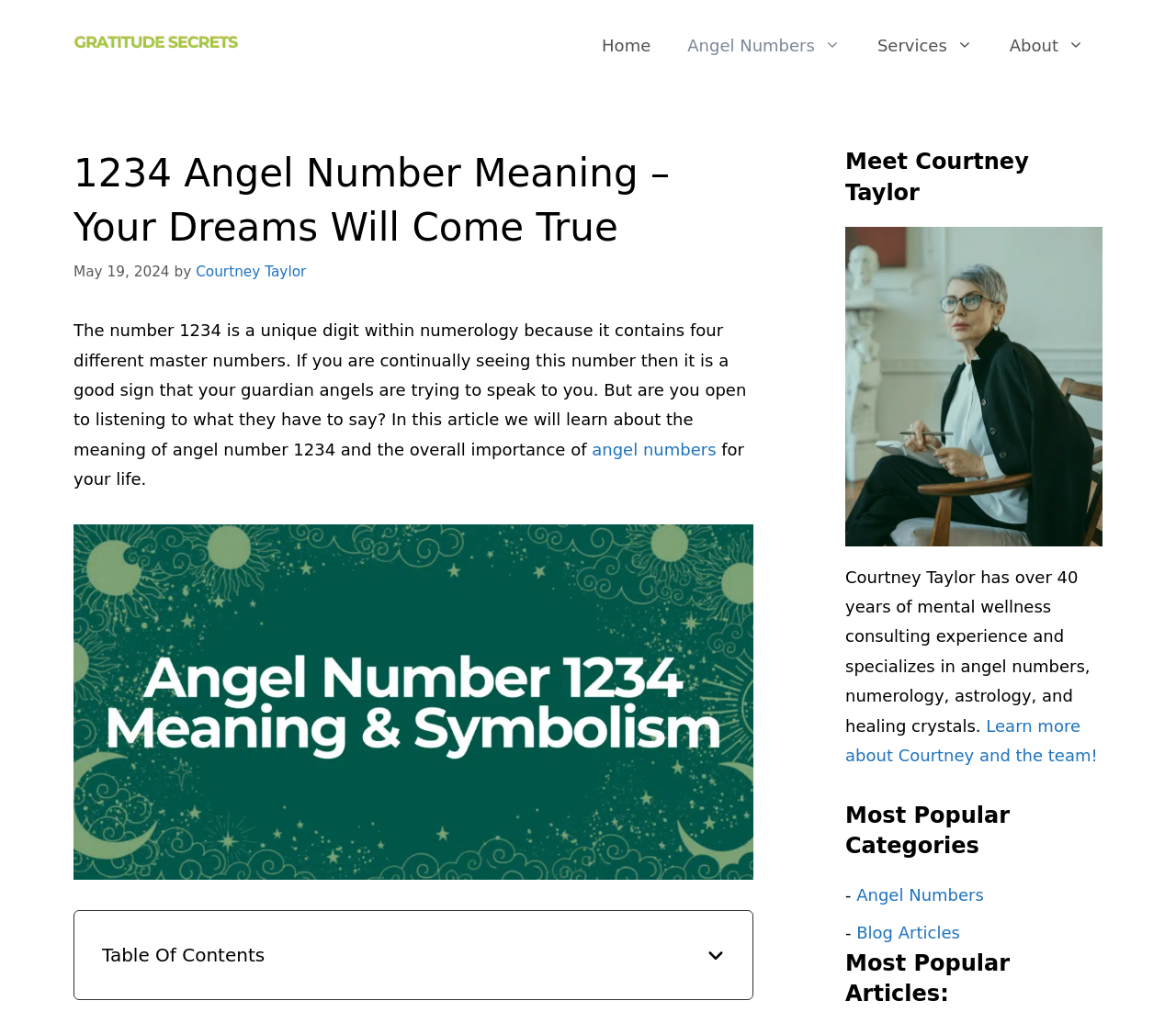Please locate the bounding box coordinates of the element that needs to be clicked to achieve the following instruction: "Learn more about Courtney and the team". The coordinates should be four float numbers between 0 and 1, i.e., [left, top, right, bottom].

[0.719, 0.707, 0.933, 0.756]